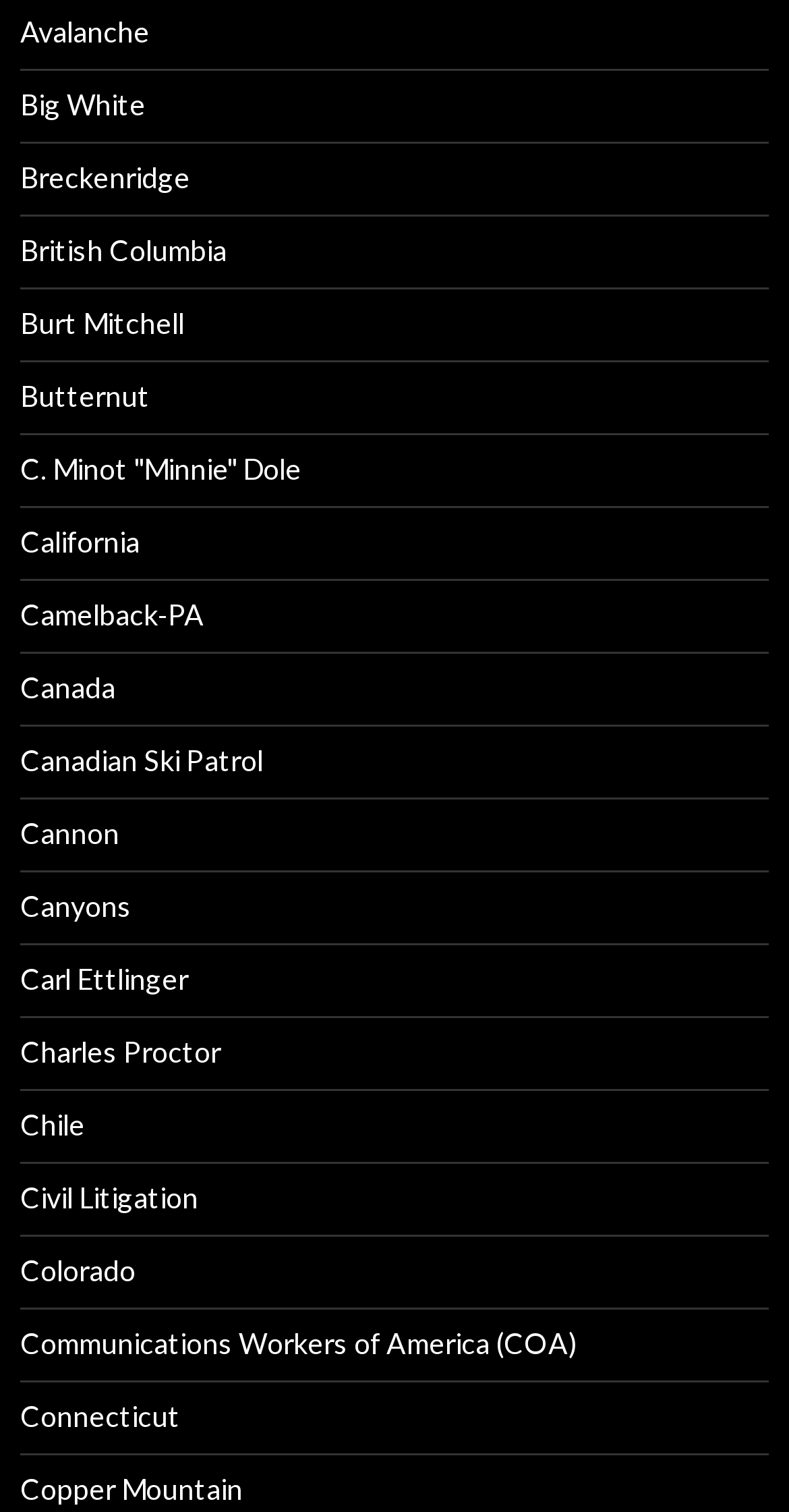Specify the bounding box coordinates of the element's region that should be clicked to achieve the following instruction: "go to Breckenridge". The bounding box coordinates consist of four float numbers between 0 and 1, in the format [left, top, right, bottom].

[0.026, 0.106, 0.241, 0.128]